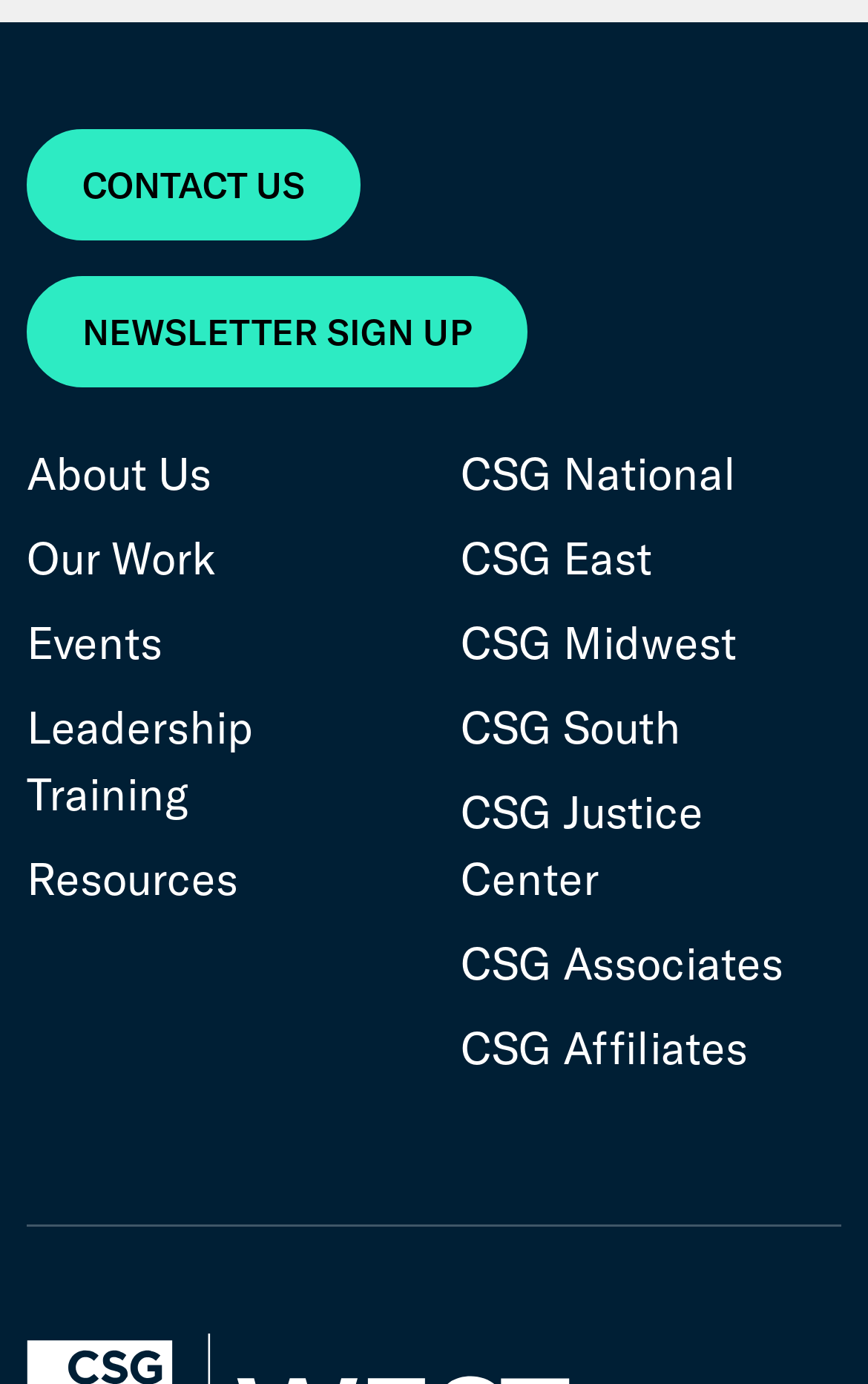Locate the bounding box of the UI element described in the following text: "Events".

[0.031, 0.441, 0.469, 0.489]